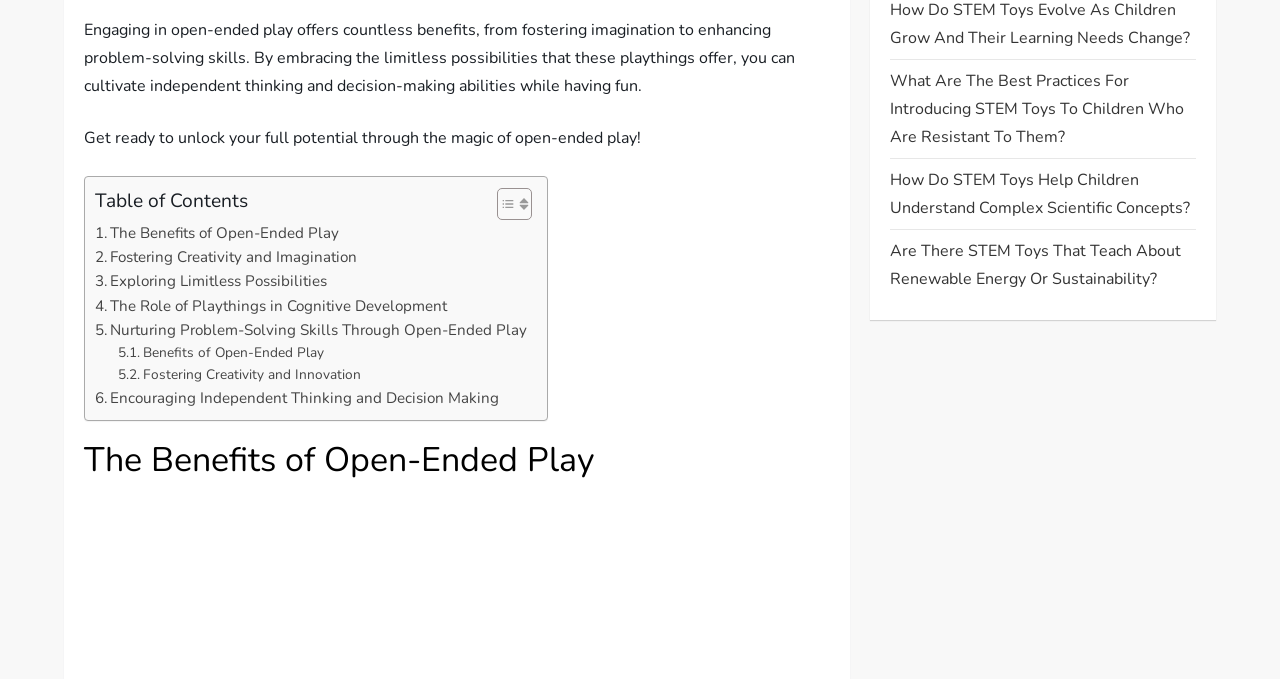Identify the bounding box for the element characterized by the following description: "The Benefits of Open-Ended Play".

[0.074, 0.325, 0.265, 0.361]